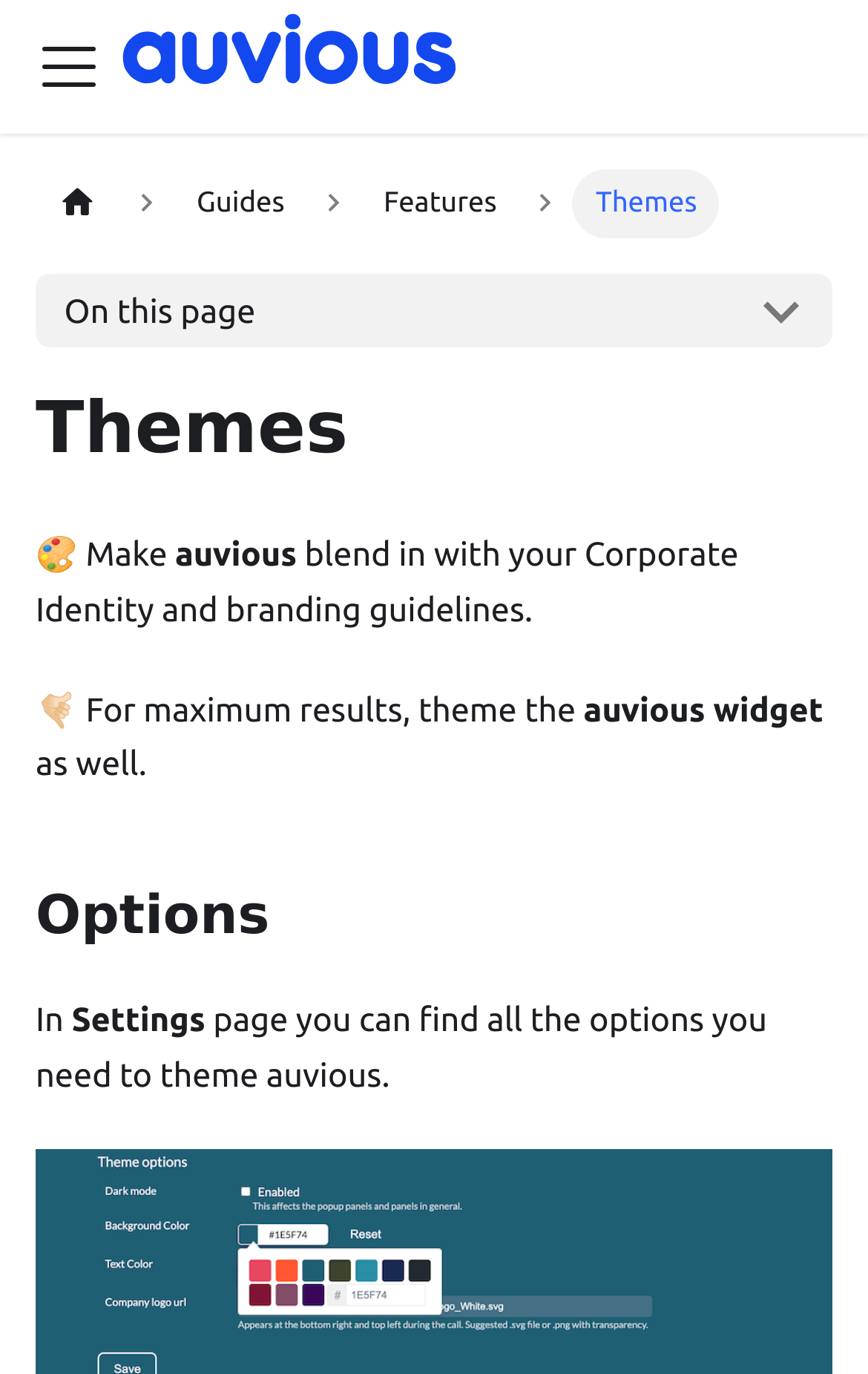Describe all the significant parts and information present on the webpage.

The webpage is about Auvious themes and branding guidelines. At the top, there is a navigation bar with a toggle button on the left and an Auvious logo on the right. Below the navigation bar, there is a breadcrumb navigation section with links to the Home page, Guides, Features, and Themes.

On the left side of the page, there is a button labeled "On this page". Above this button, there is a heading that reads "Themes". Below the heading, there is a paragraph of text that explains how to make Auvious blend in with corporate identity and branding guidelines. The text is divided into three lines, with an emoji at the beginning of the first line.

Below the paragraph, there is another heading that reads "Options" with a direct link to Options. There is also a section of text that explains that the Settings page has all the options needed to theme Auvious.

There are several images on the page, including the Auvious logo and an icon next to the "Home page" link in the breadcrumb navigation section. The overall layout of the page is organized, with clear headings and concise text.